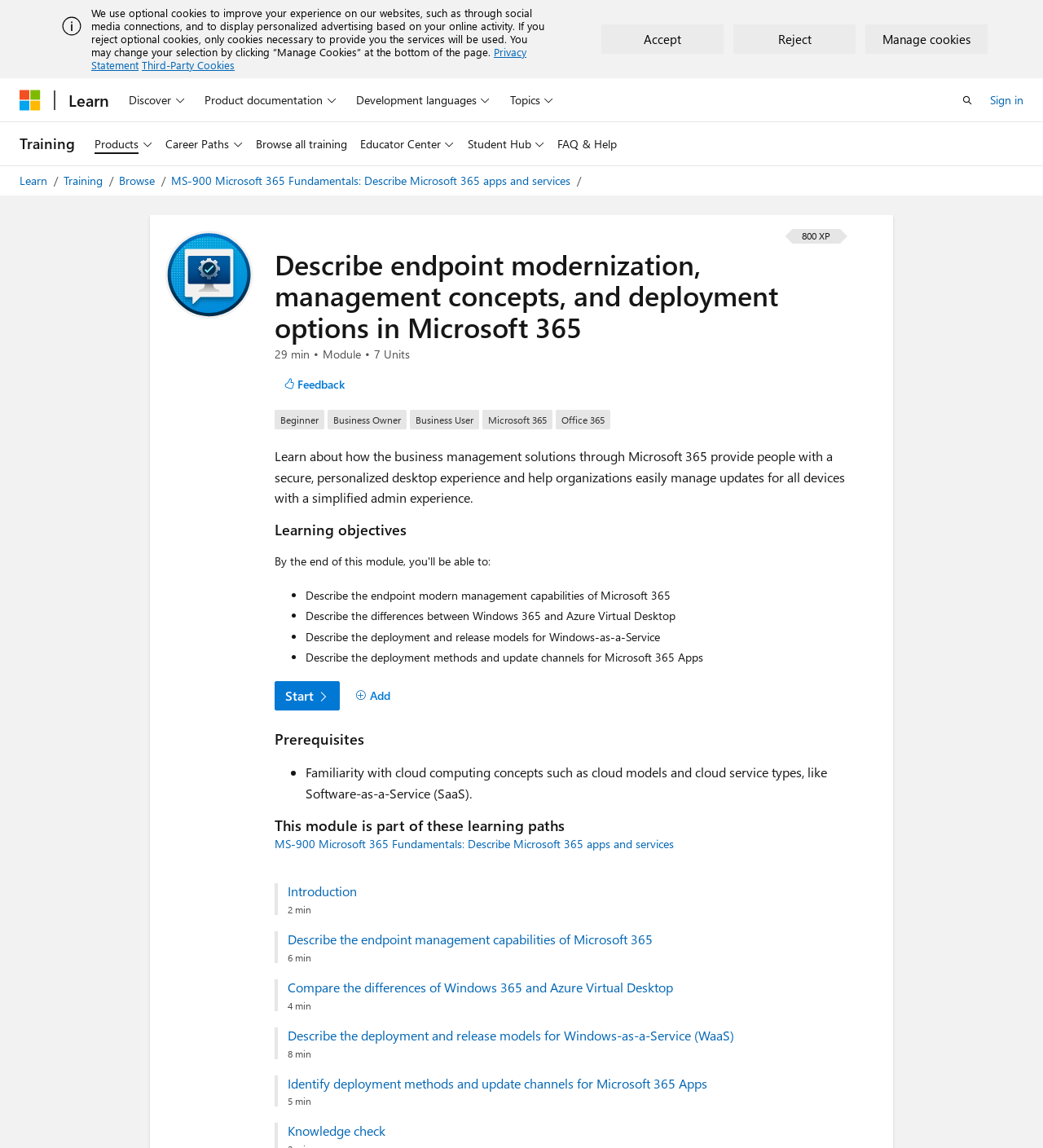Identify the bounding box coordinates of the HTML element based on this description: "Knowledge check".

[0.276, 0.978, 0.77, 0.993]